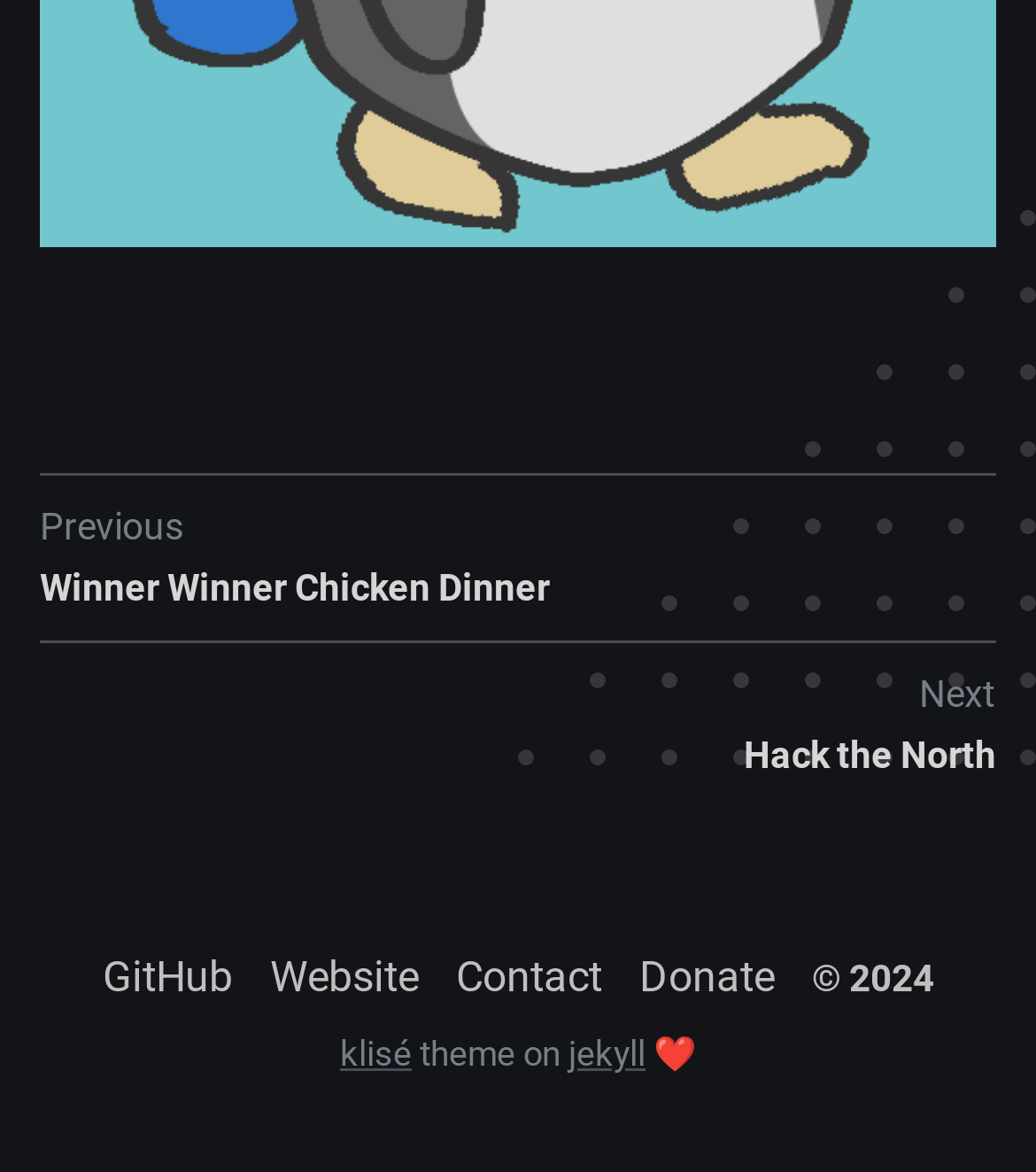Could you indicate the bounding box coordinates of the region to click in order to complete this instruction: "view klisé theme".

[0.328, 0.883, 0.397, 0.917]